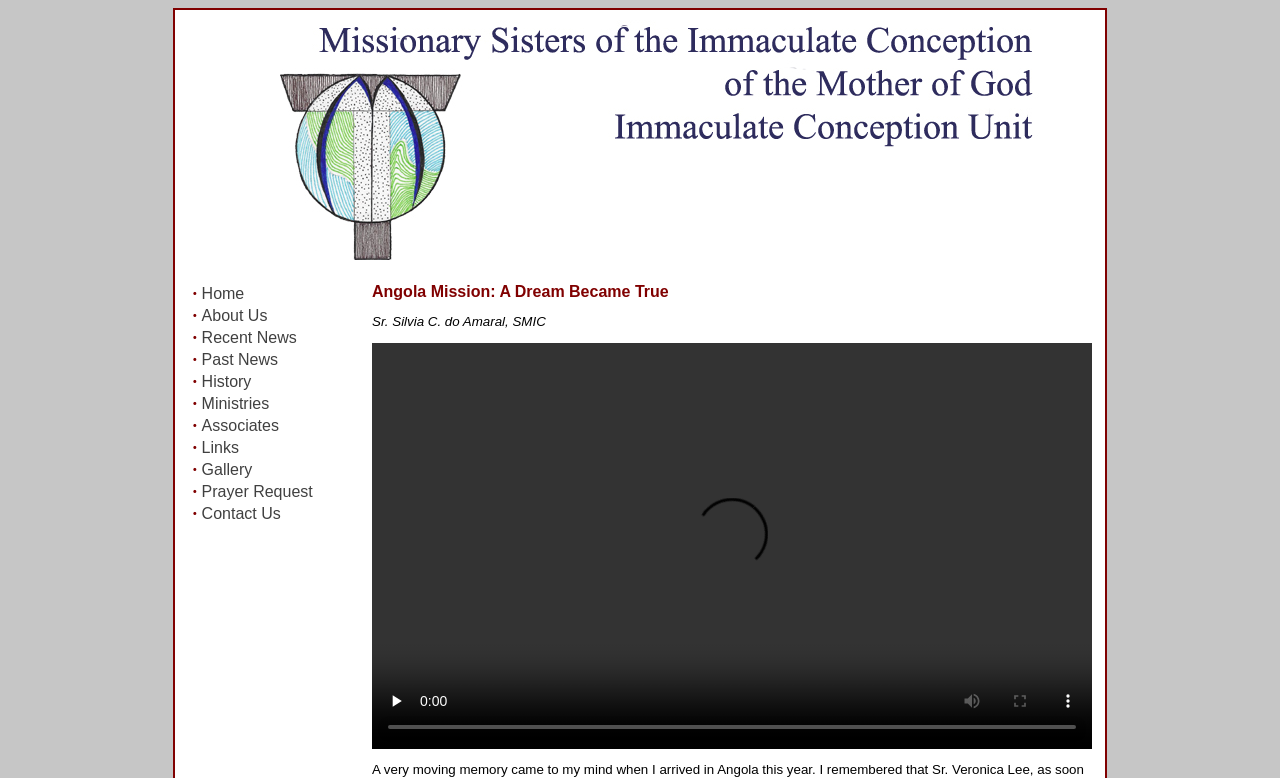Give a one-word or one-phrase response to the question:
What is the current video time?

0:00